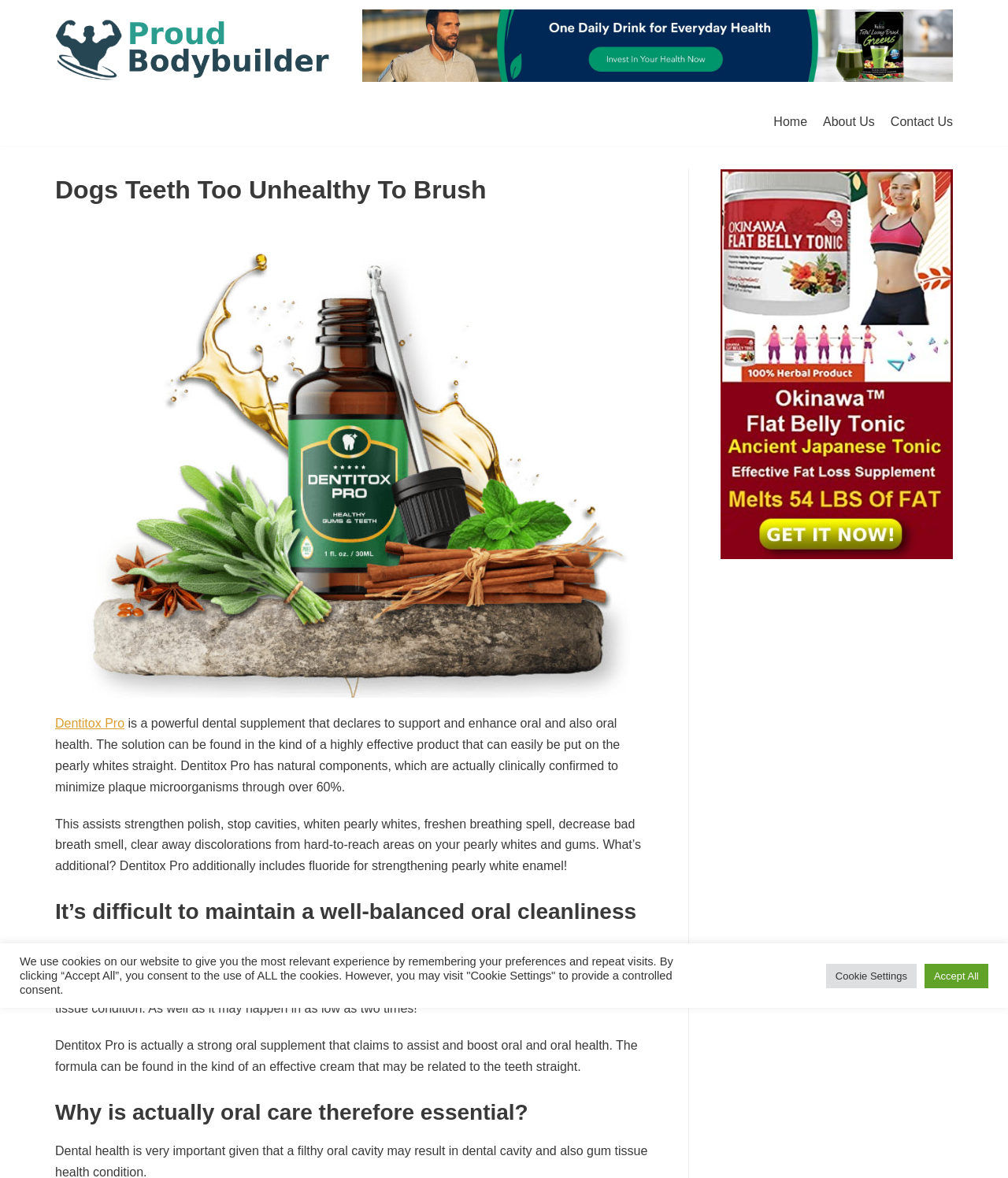Can you extract the headline from the webpage for me?

Dogs Teeth Too Unhealthy To Brush